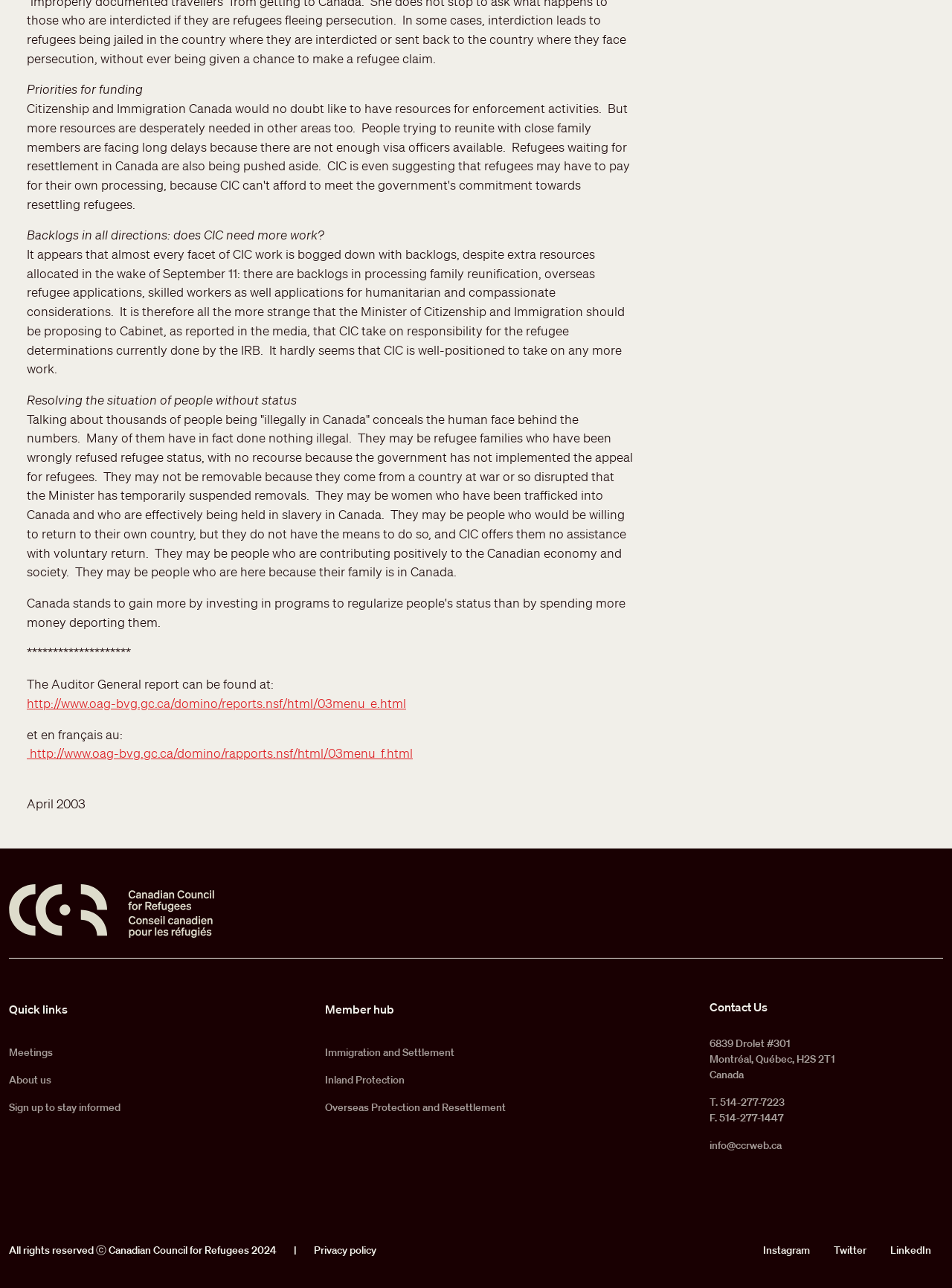Highlight the bounding box coordinates of the region I should click on to meet the following instruction: "Click the link to the Auditor General report".

[0.028, 0.54, 0.427, 0.552]